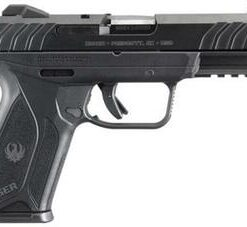What is the finish of the Ruger Security-9 Pistol?
Answer the question using a single word or phrase, according to the image.

Sleek black